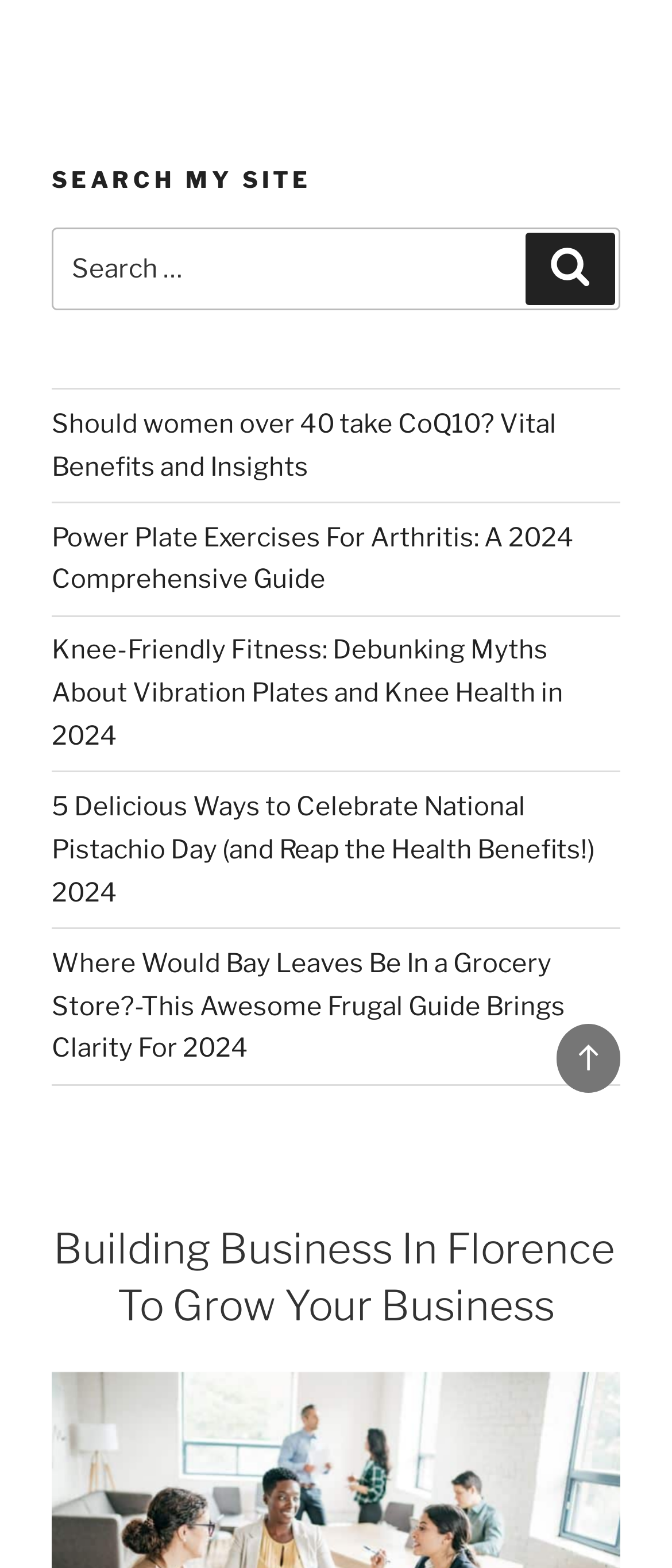Determine the bounding box coordinates of the region to click in order to accomplish the following instruction: "Click on the 'Back to top' link". Provide the coordinates as four float numbers between 0 and 1, specifically [left, top, right, bottom].

[0.827, 0.653, 0.923, 0.697]